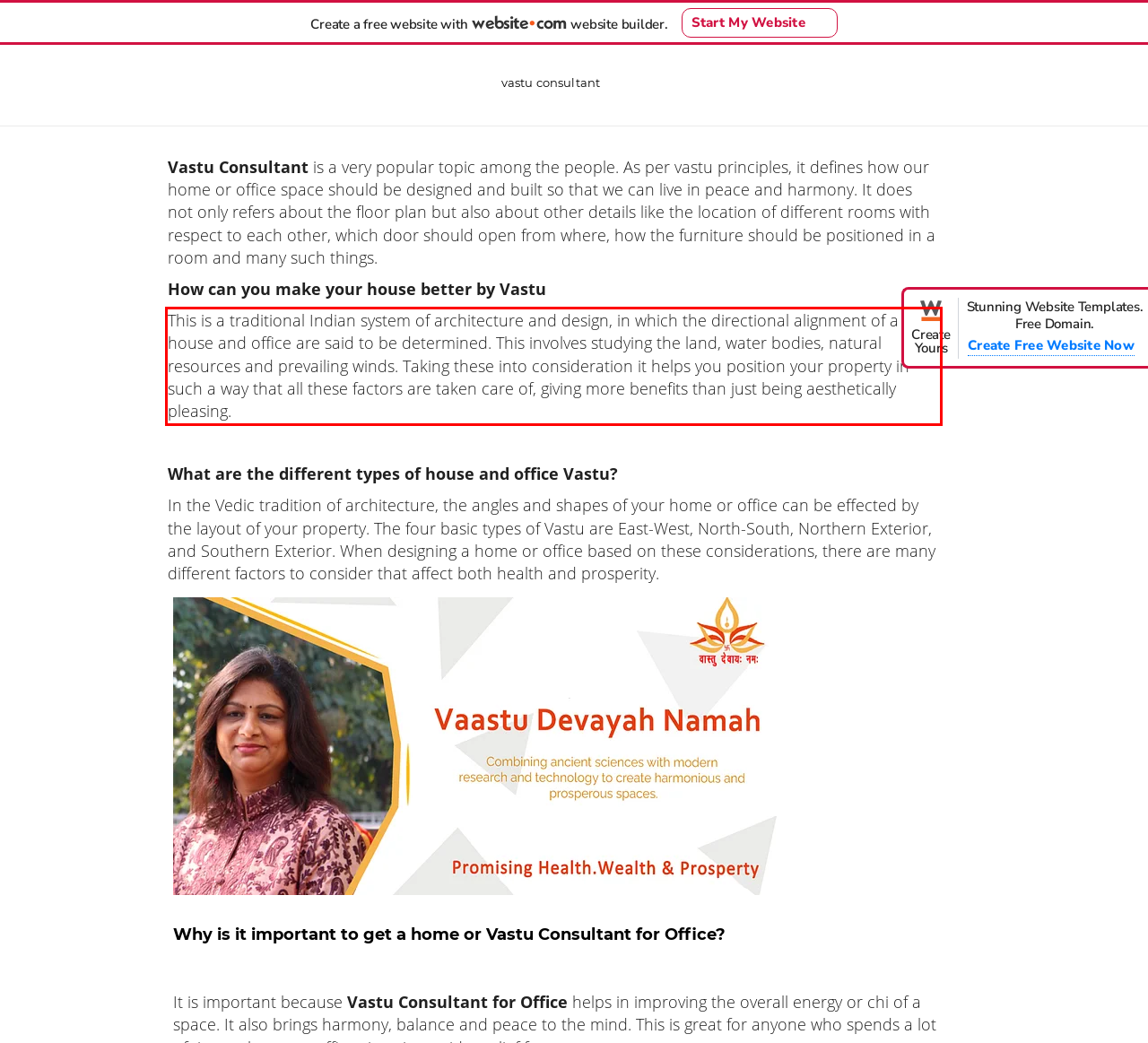Look at the screenshot of the webpage, locate the red rectangle bounding box, and generate the text content that it contains.

This is a traditional Indian system of architecture and design, in which the directional alignment of a house and office are said to be determined. This involves studying the land, water bodies, natural resources and prevailing winds. Taking these into consideration it helps you position your property in such a way that all these factors are taken care of, giving more benefits than just being aesthetically pleasing.